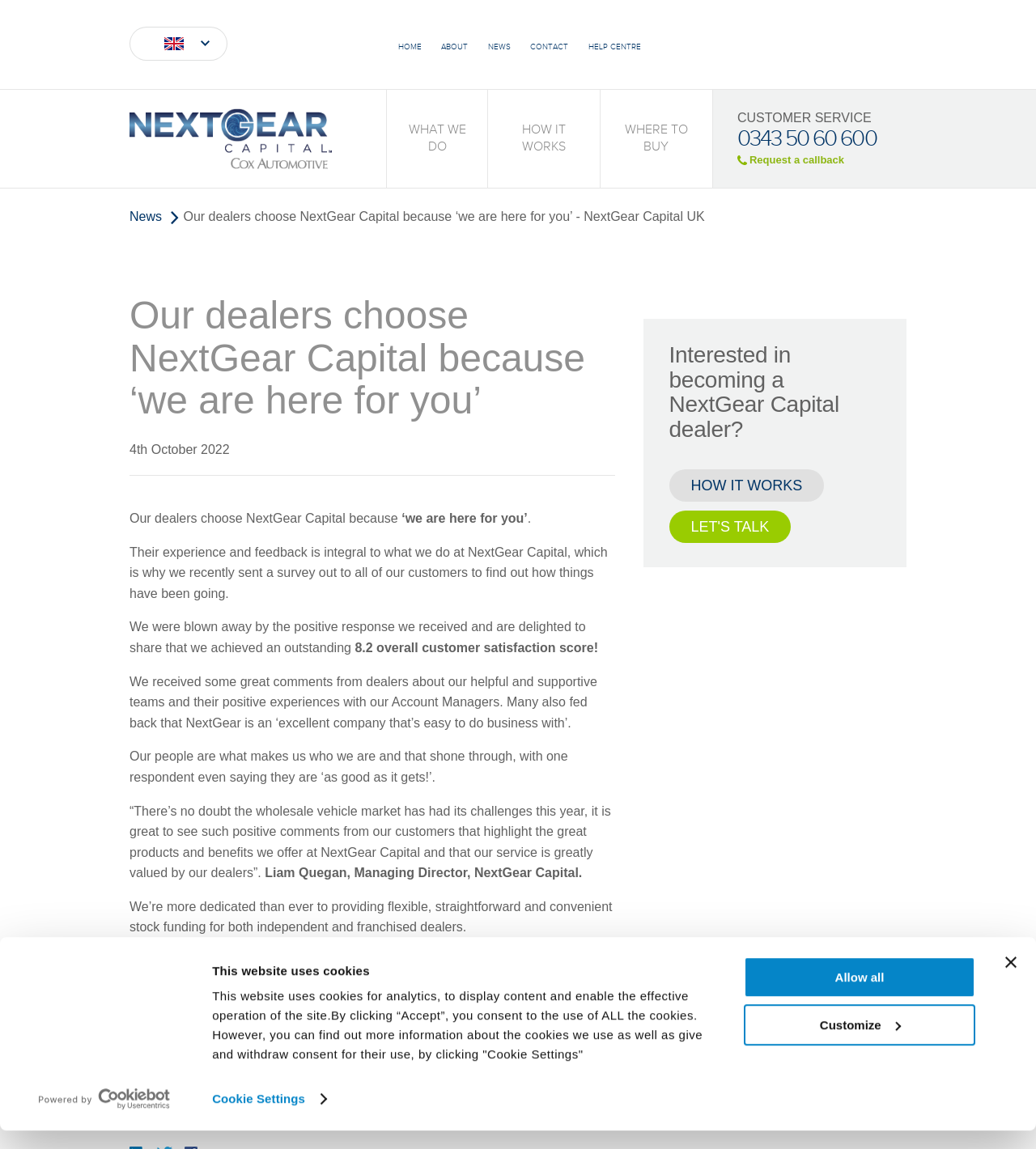Respond to the following question with a brief word or phrase:
Who is the Managing Director of NextGear Capital?

Liam Quegan